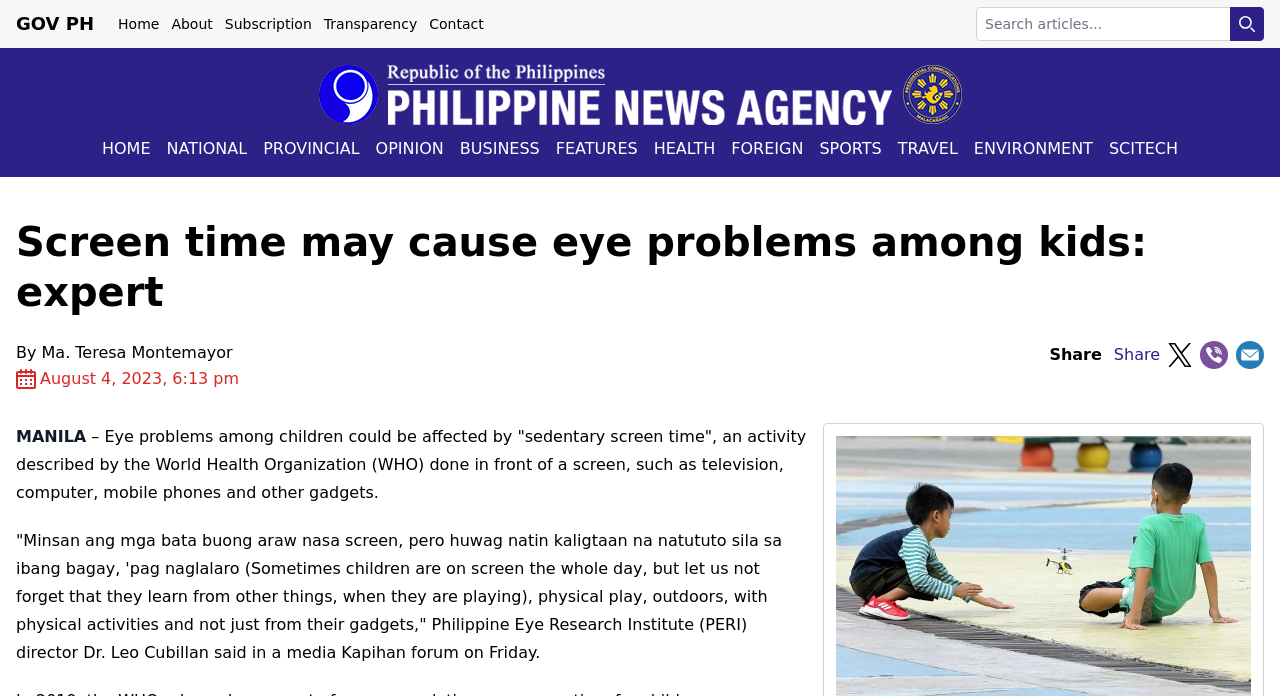Could you provide the bounding box coordinates for the portion of the screen to click to complete this instruction: "Click on the 'Compass Gold Corp' link"?

None